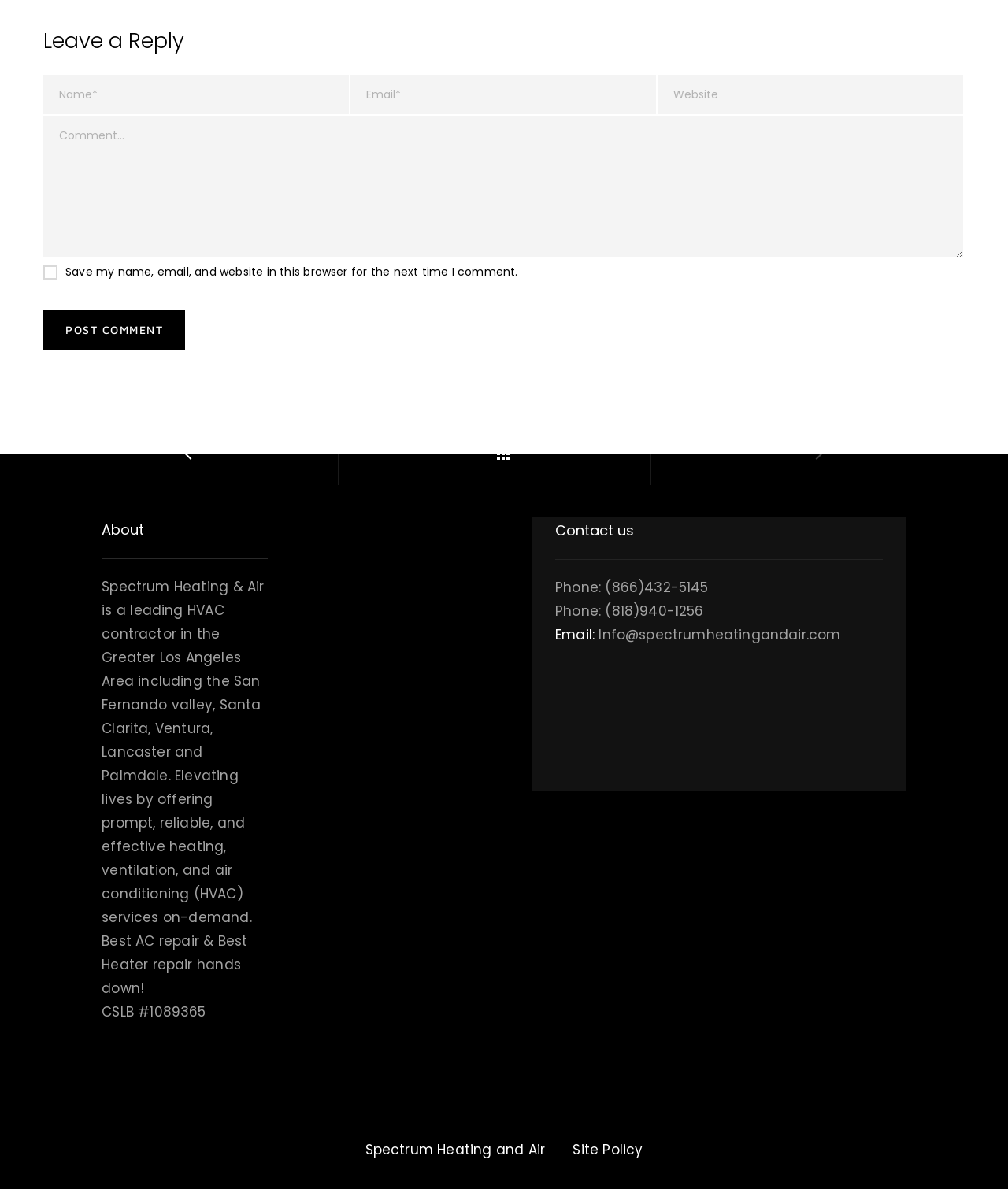What is the purpose of the website?
Please give a detailed answer to the question using the information shown in the image.

Based on the content of the webpage, it appears that the website is for a company called Spectrum Heating & Air, which provides heating, ventilation, and air conditioning (HVAC) services. The website has a section for leaving a reply, which suggests that it may be a blog or informational website, but the primary purpose is to promote the company's services.